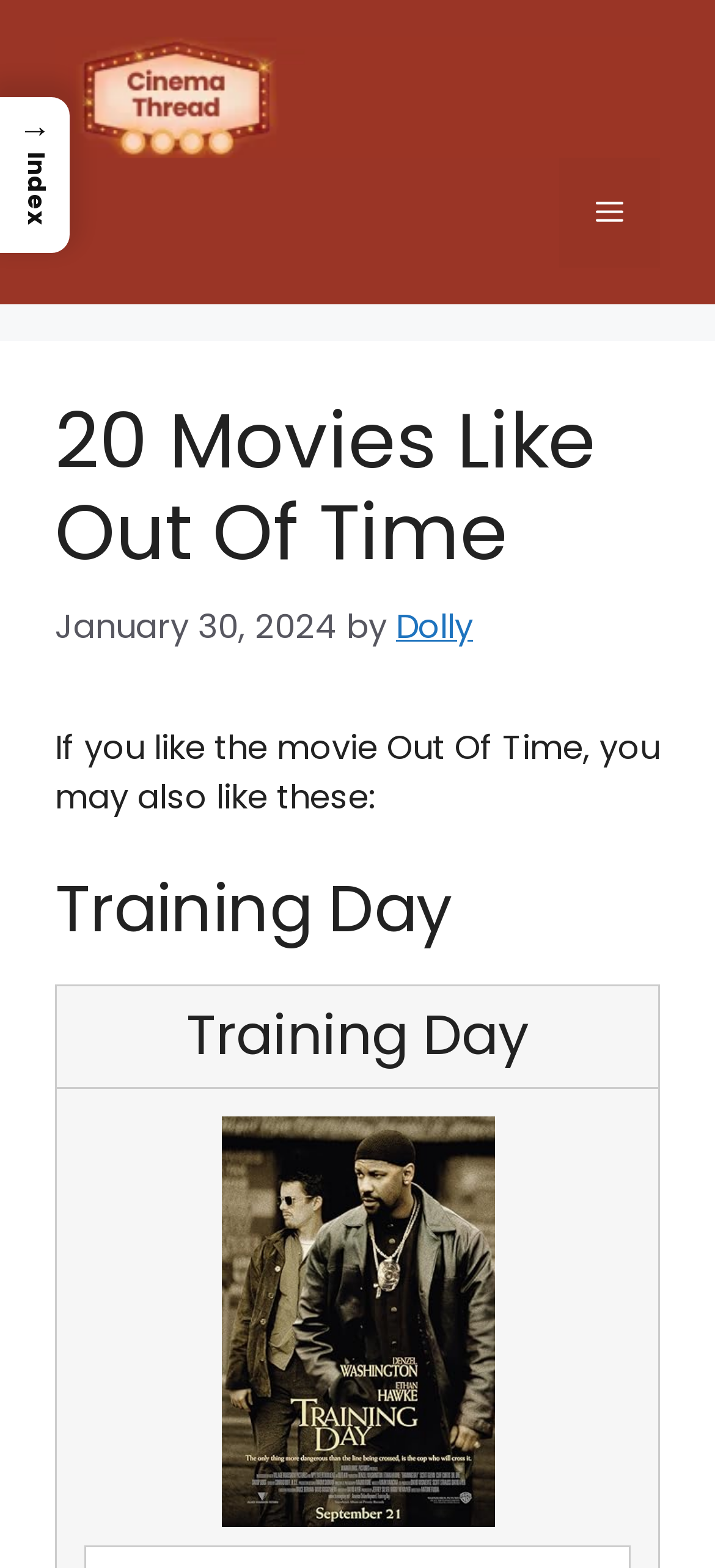Extract the primary heading text from the webpage.

20 Movies Like Out Of Time